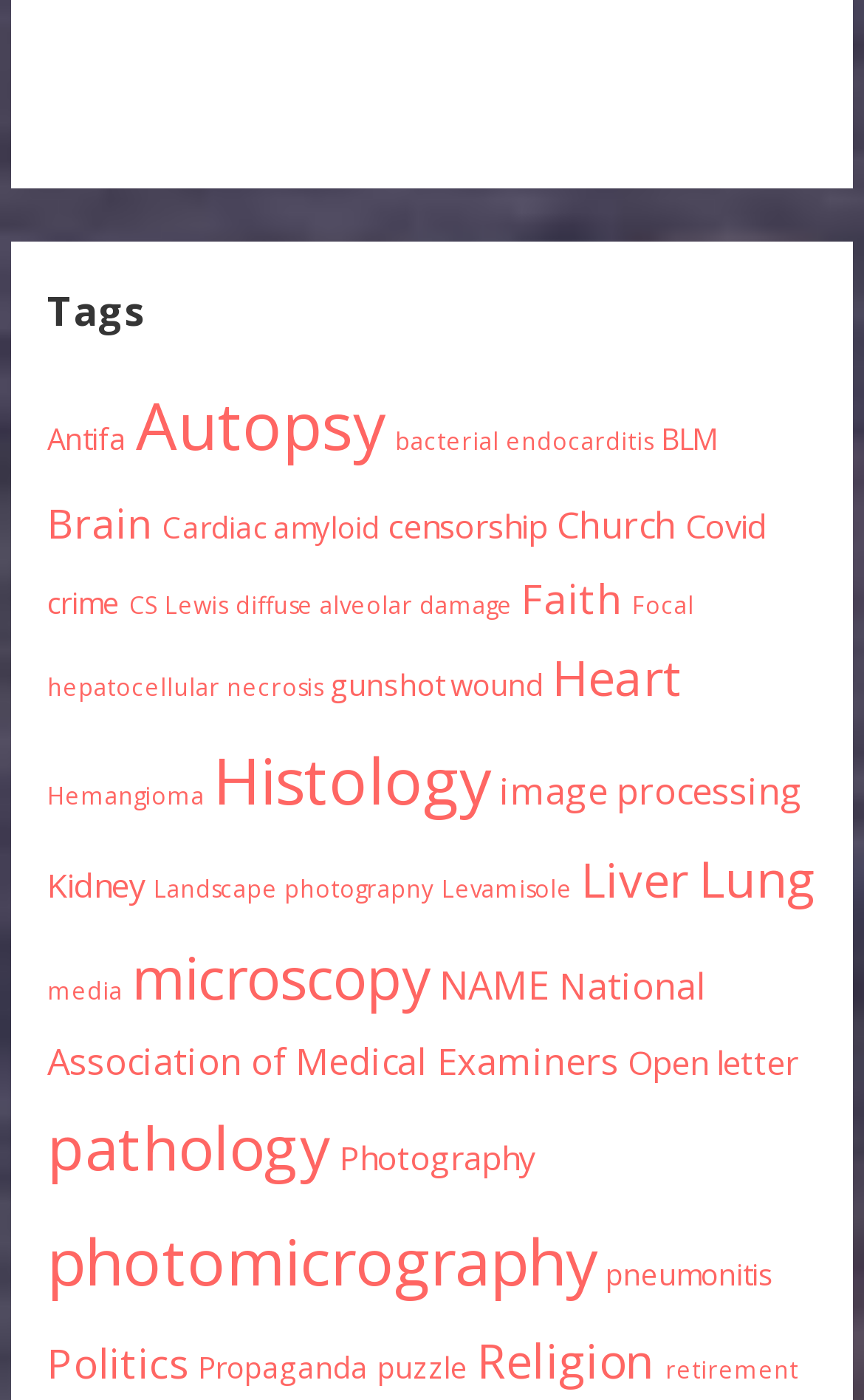Show the bounding box coordinates of the region that should be clicked to follow the instruction: "View 'Histology' items."

[0.247, 0.525, 0.568, 0.587]